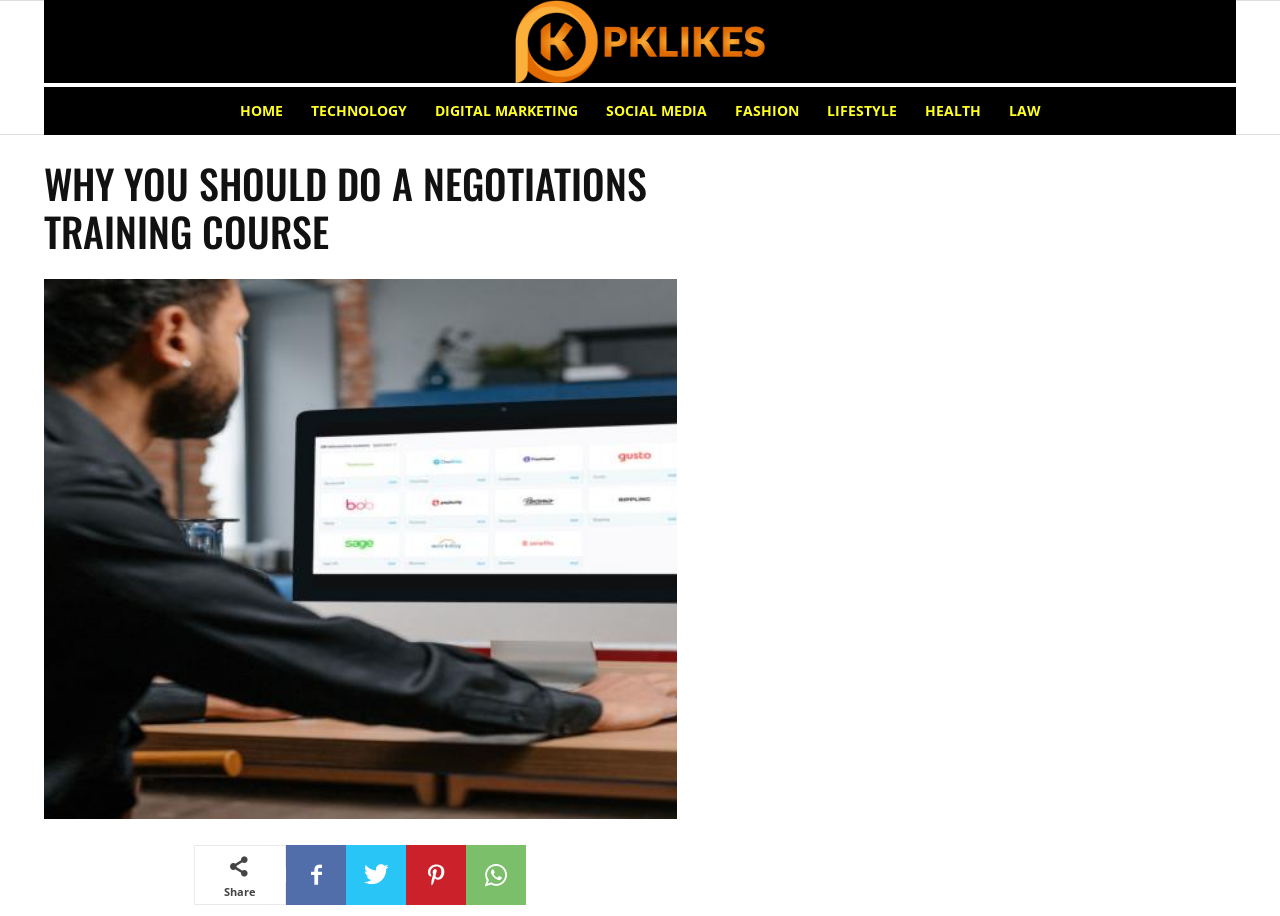Determine the coordinates of the bounding box for the clickable area needed to execute this instruction: "Click on the TECHNOLOGY link".

[0.232, 0.095, 0.329, 0.148]